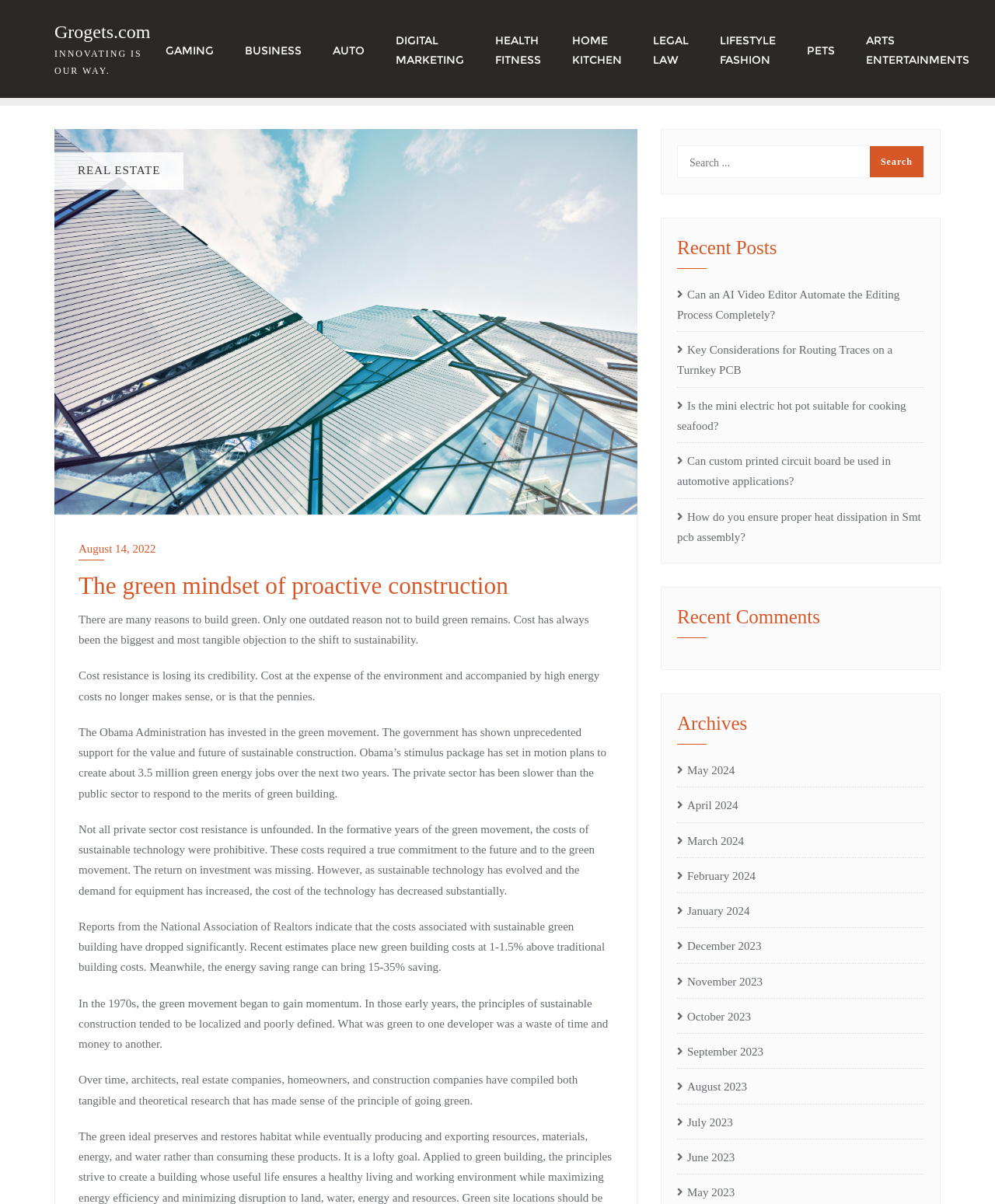What is the website's name?
Examine the screenshot and reply with a single word or phrase.

Grogets.com